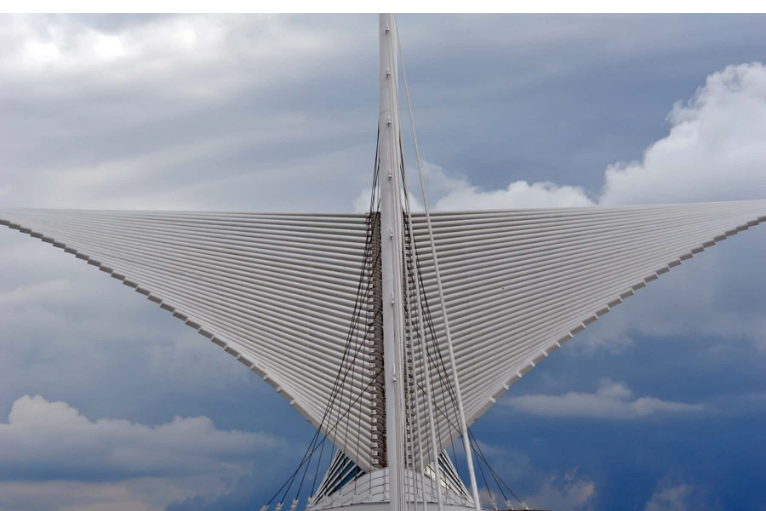What is the distinctive feature of the Quadracci Pavilion?
Please respond to the question thoroughly and include all relevant details.

The caption highlights the dramatic angle of the photograph, which showcases the pavilion's distinctive wing-like structure, emphasizing its unique architectural design.